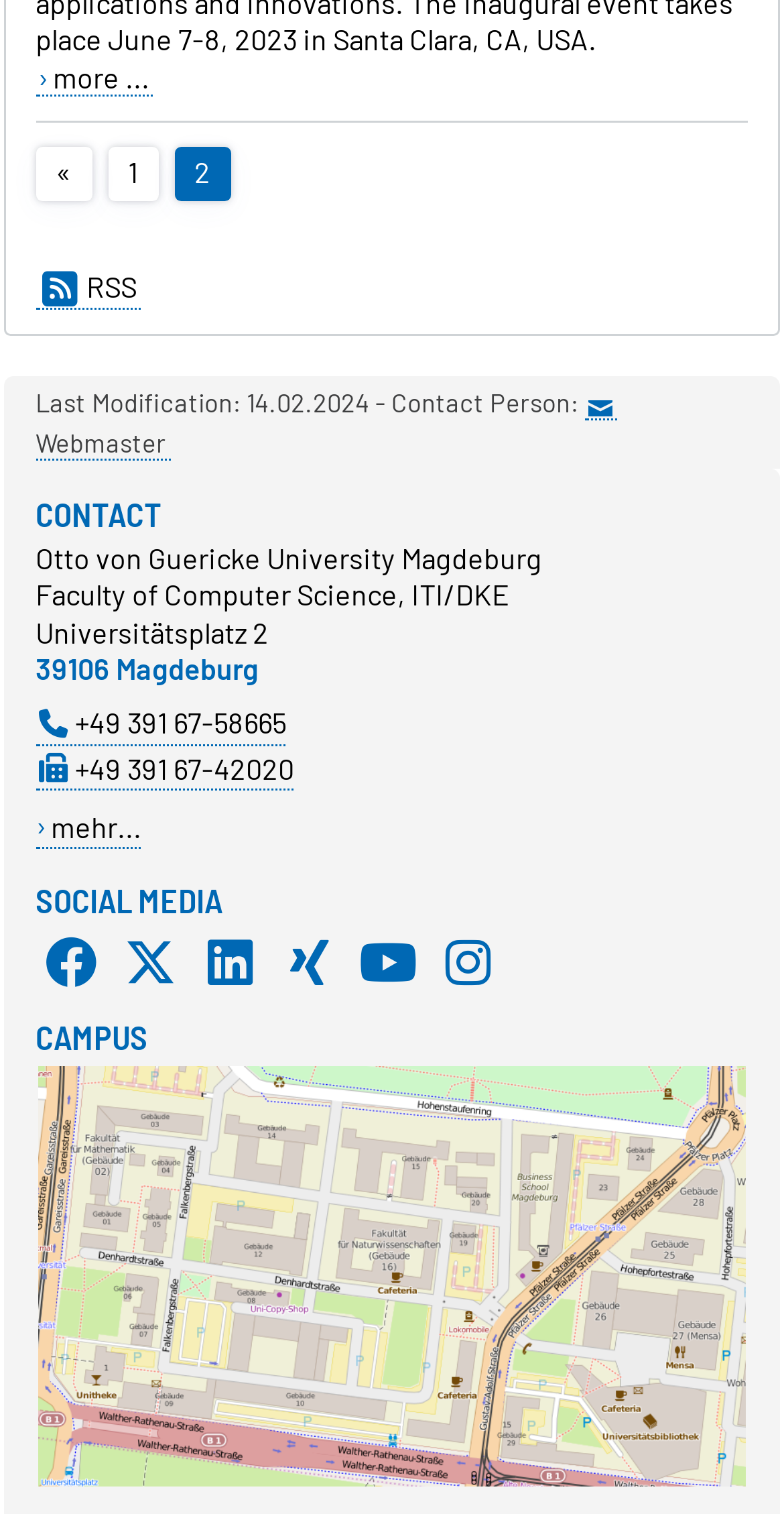Can you show the bounding box coordinates of the region to click on to complete the task described in the instruction: "contact webmaster"?

[0.045, 0.254, 0.788, 0.304]